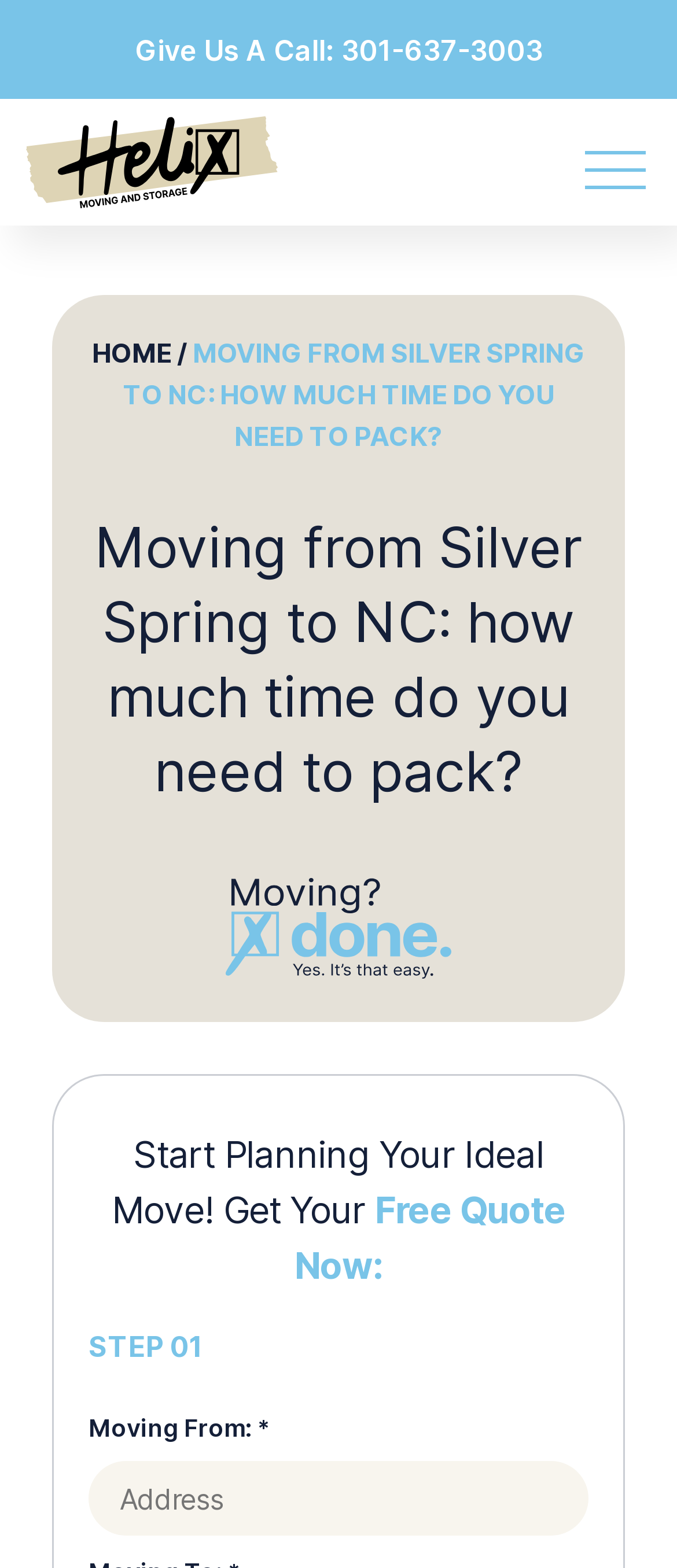What is the topic of the article on this webpage?
Carefully analyze the image and provide a detailed answer to the question.

I found the topic by looking at the heading 'Moving from Silver Spring to NC: how much time do you need to pack?' which is a prominent element on the webpage.